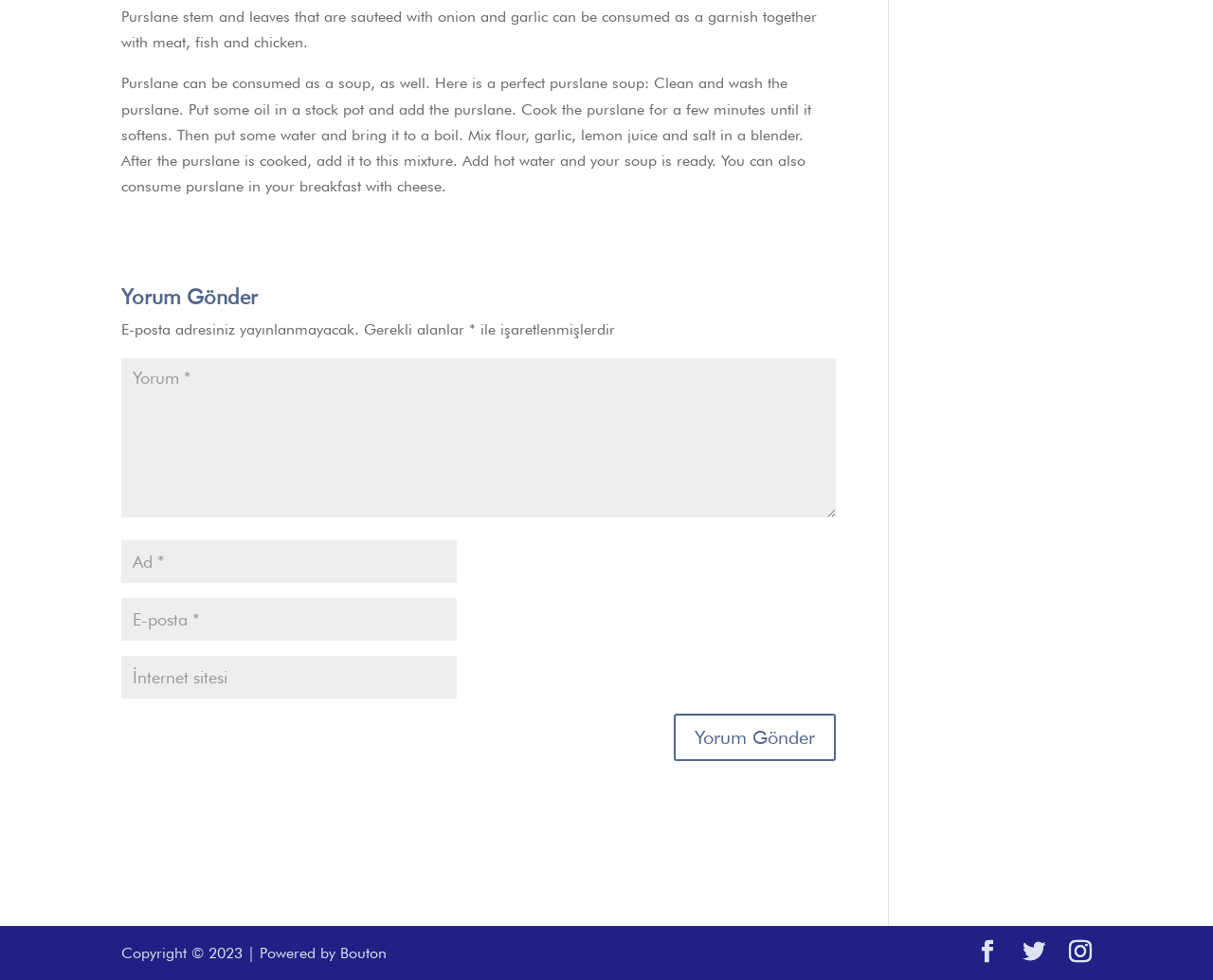Provide a brief response to the question using a single word or phrase: 
What is the purpose of sautéing purslane stem and leaves?

As a garnish